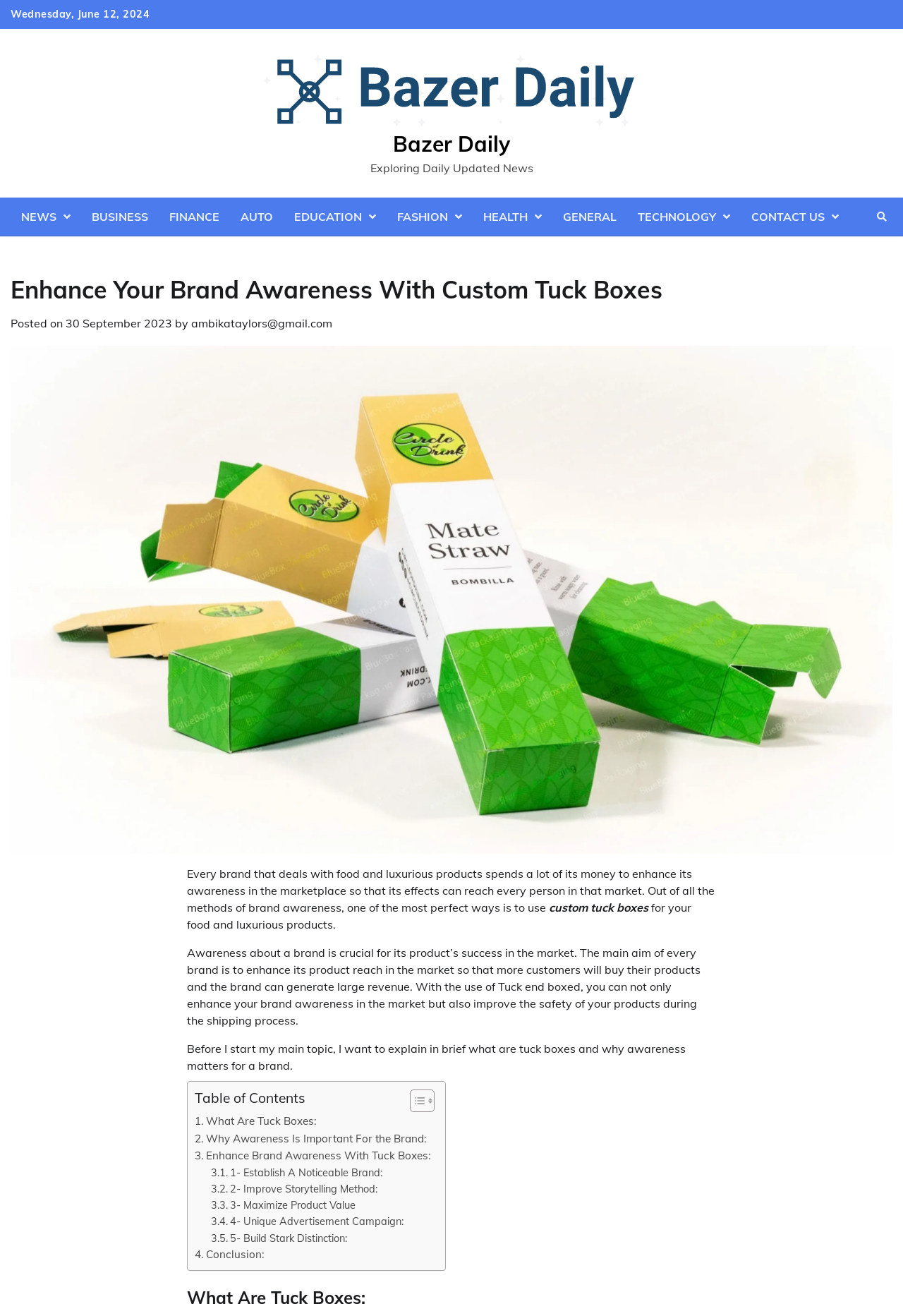What is the date of the article?
Answer the question with just one word or phrase using the image.

30 September 2023